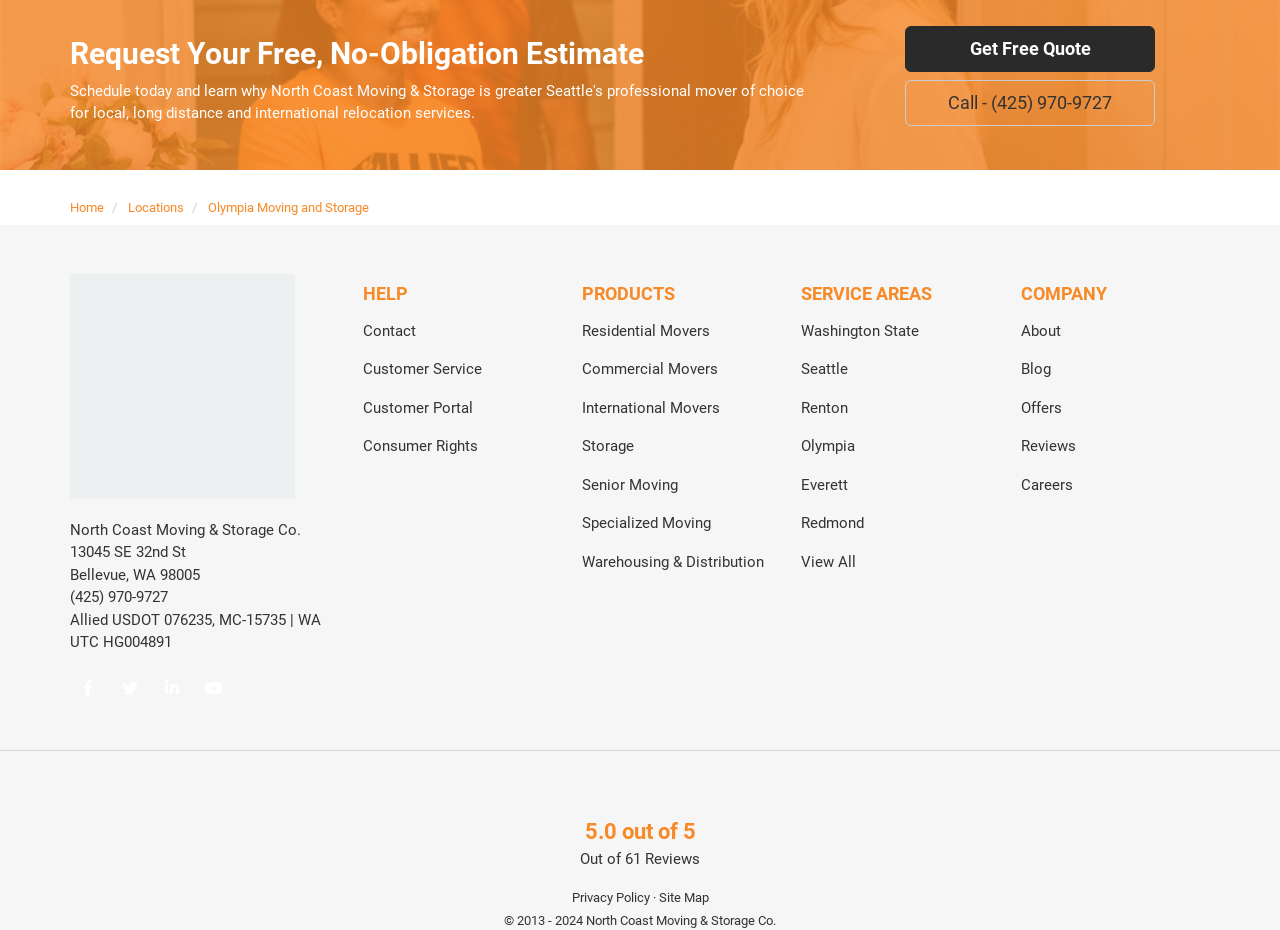Using the details from the image, please elaborate on the following question: What is the phone number to call for a quote?

I found the phone number by looking at the link 'Call - (425) 970-9727' which is located in the top-right section of the webpage, next to the 'Get Free Quote' button.